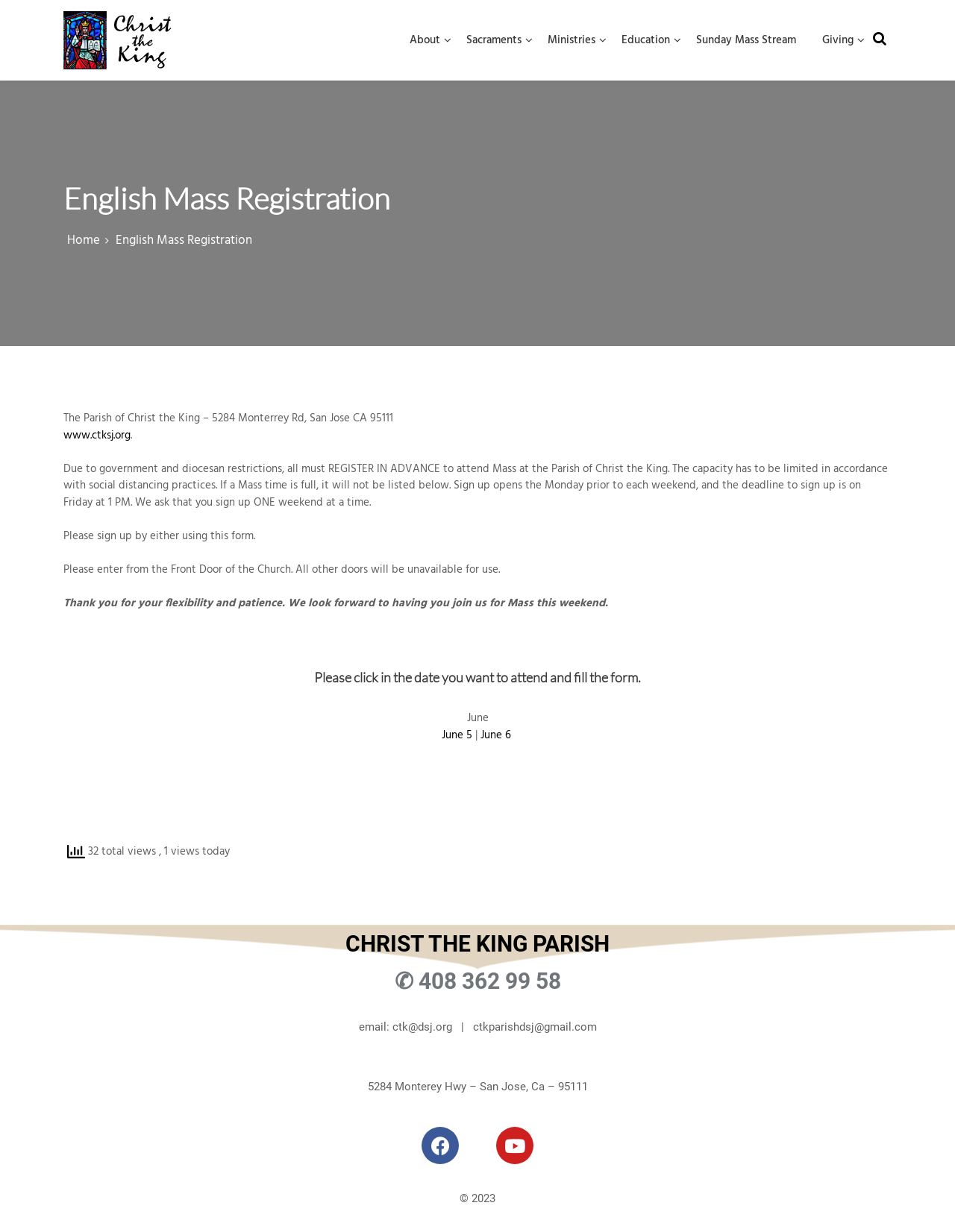Give a short answer using one word or phrase for the question:
How can I sign up for Mass?

Using this form